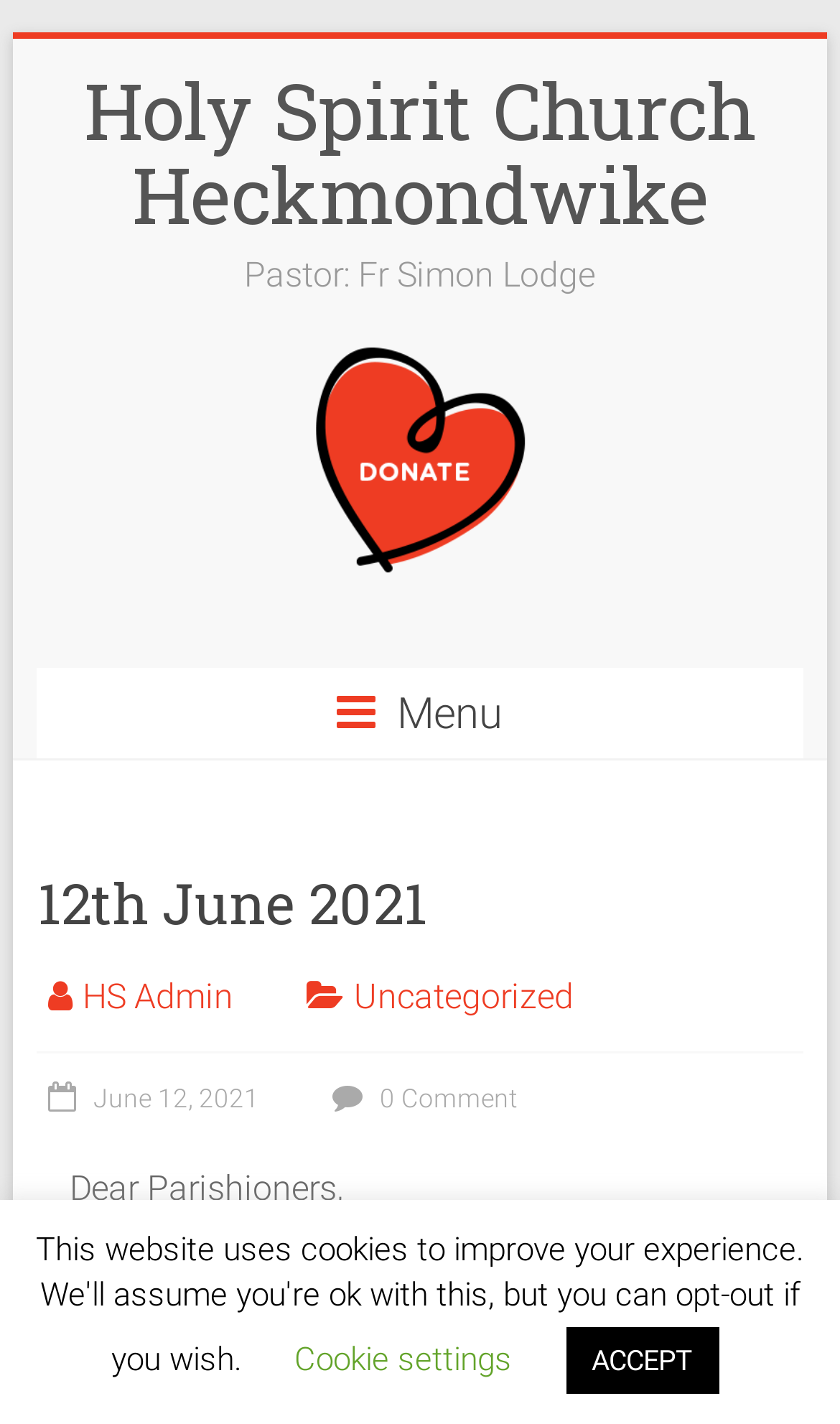Please identify the webpage's heading and generate its text content.

12th June 2021